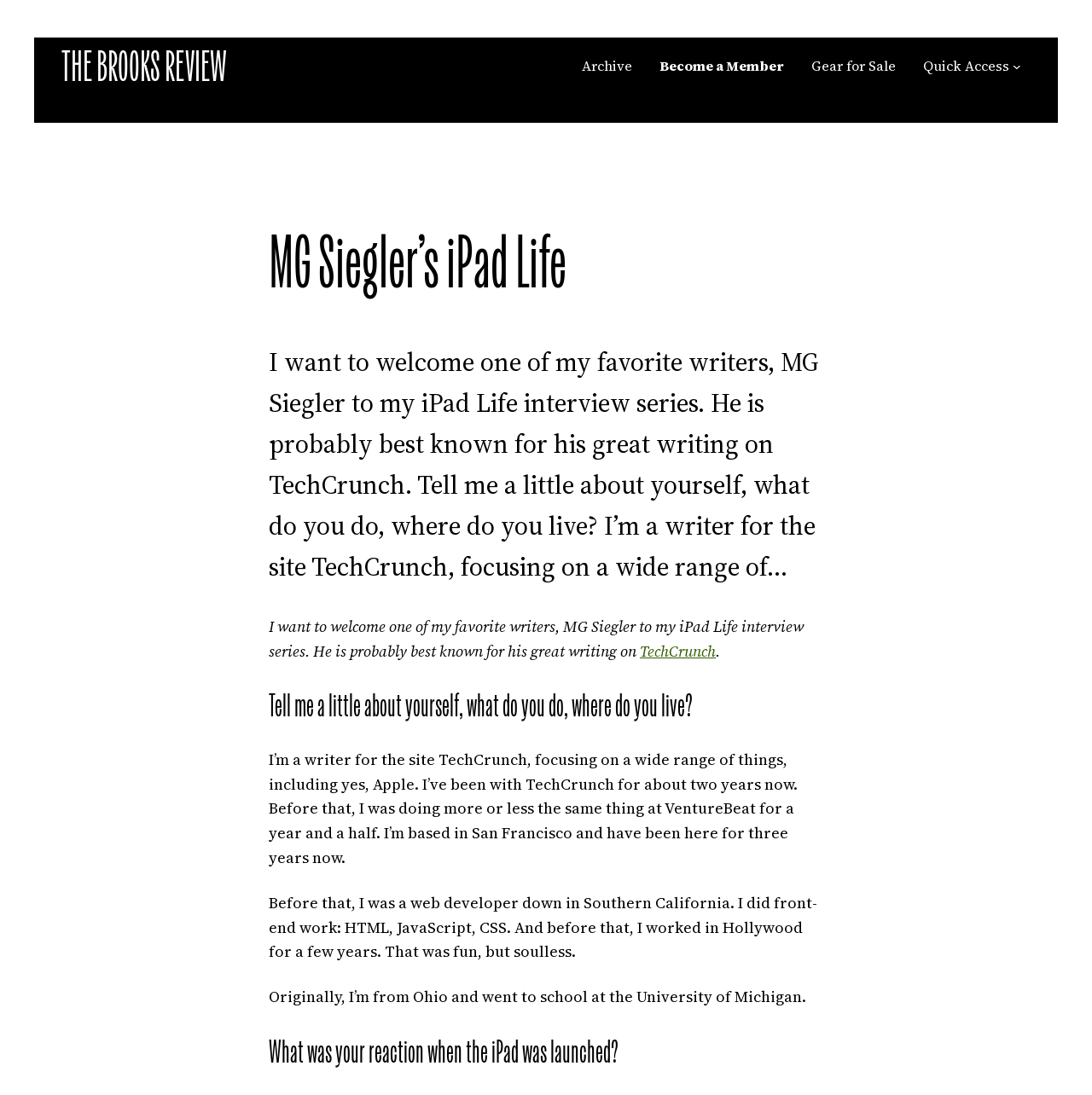Where did MG Siegler go to school? Based on the image, give a response in one word or a short phrase.

University of Michigan